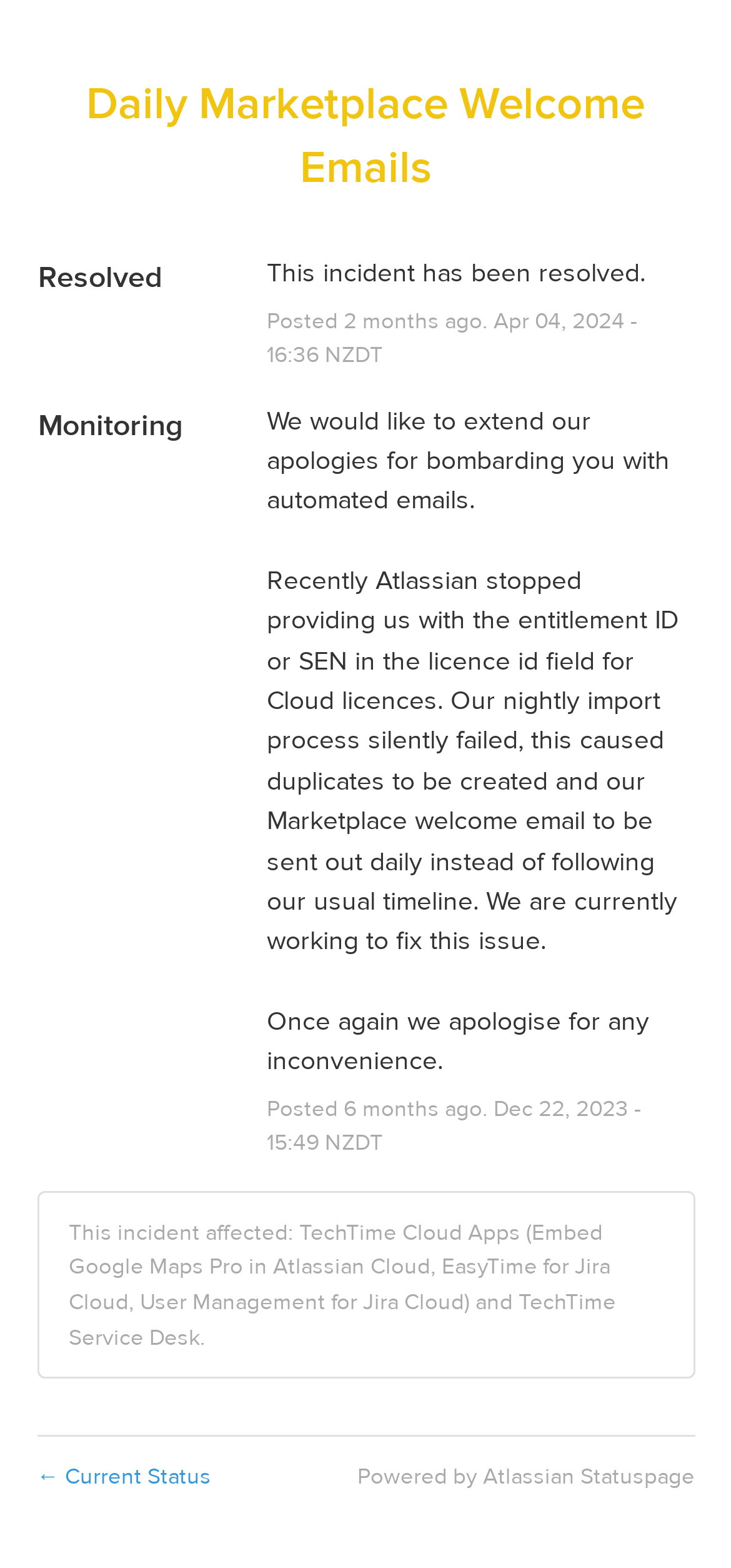Provide a short answer to the following question with just one word or phrase: What is the purpose of the webpage?

Status page